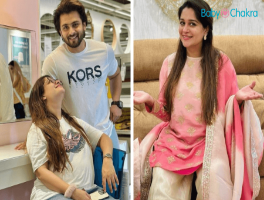How many individuals are in the image?
Craft a detailed and extensive response to the question.

By carefully reading the caption, I can identify three individuals in the image: a woman seated on the left, a man standing beside her, and another woman on the right, elegantly dressed in a pink traditional outfit.